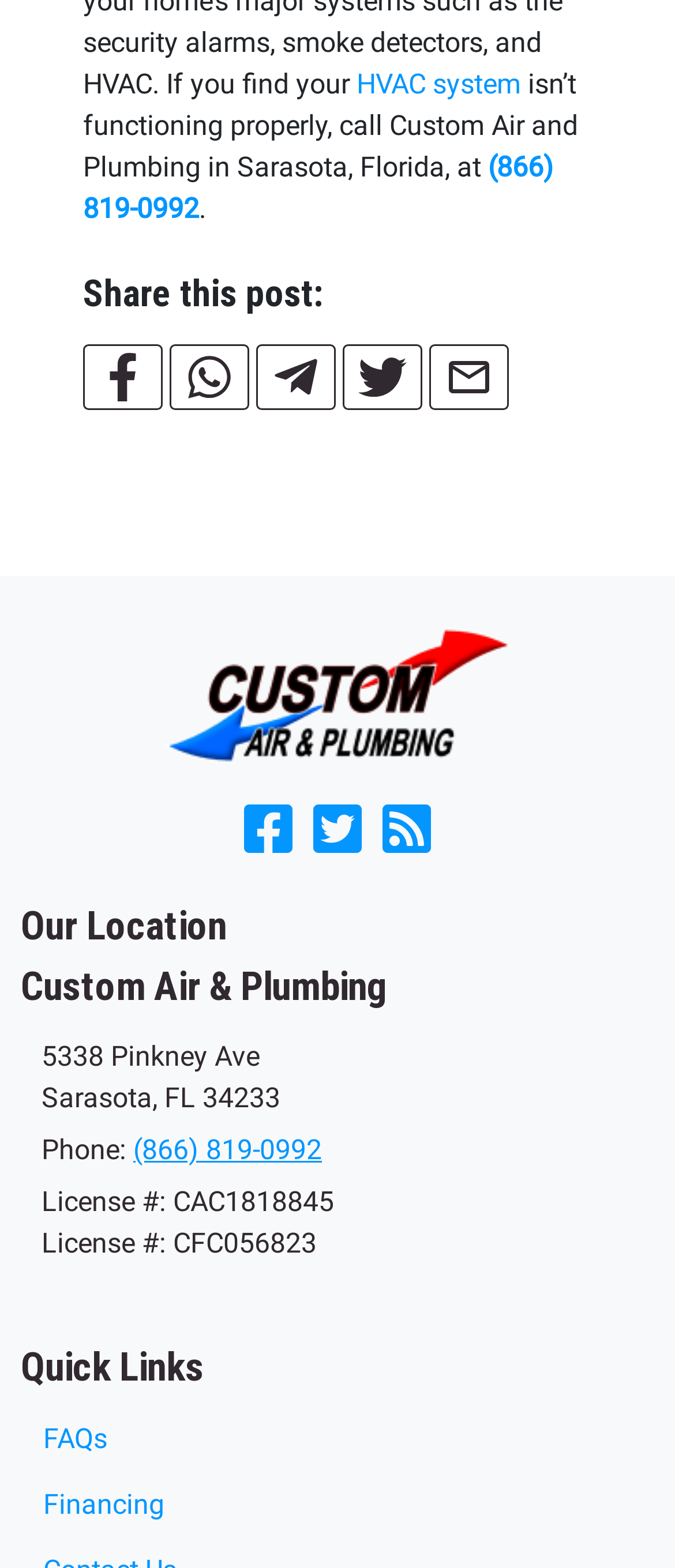Locate the bounding box coordinates for the element described below: "(866) 819-0992". The coordinates must be four float values between 0 and 1, formatted as [left, top, right, bottom].

[0.123, 0.096, 0.821, 0.143]